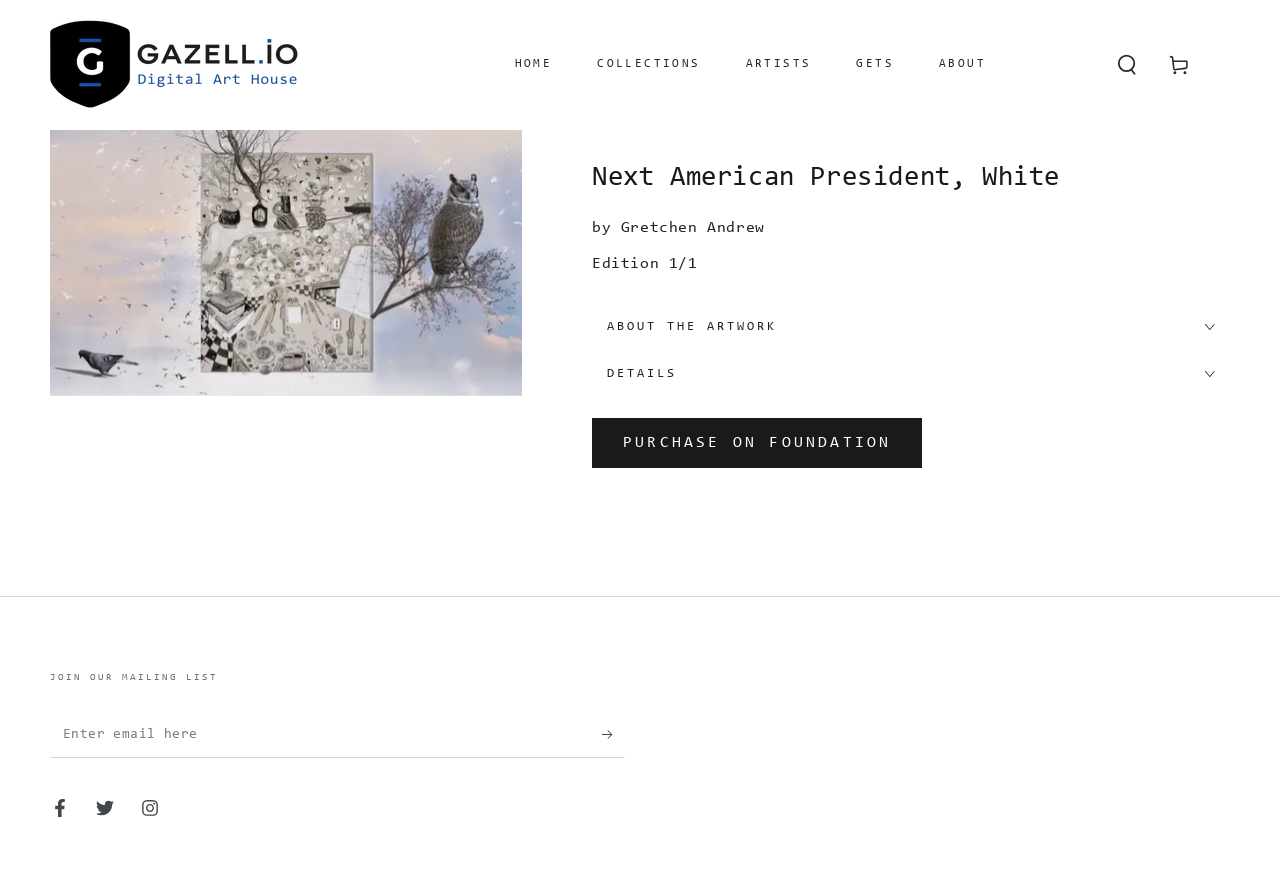Where can the artwork be purchased?
Using the image as a reference, give a one-word or short phrase answer.

Foundation